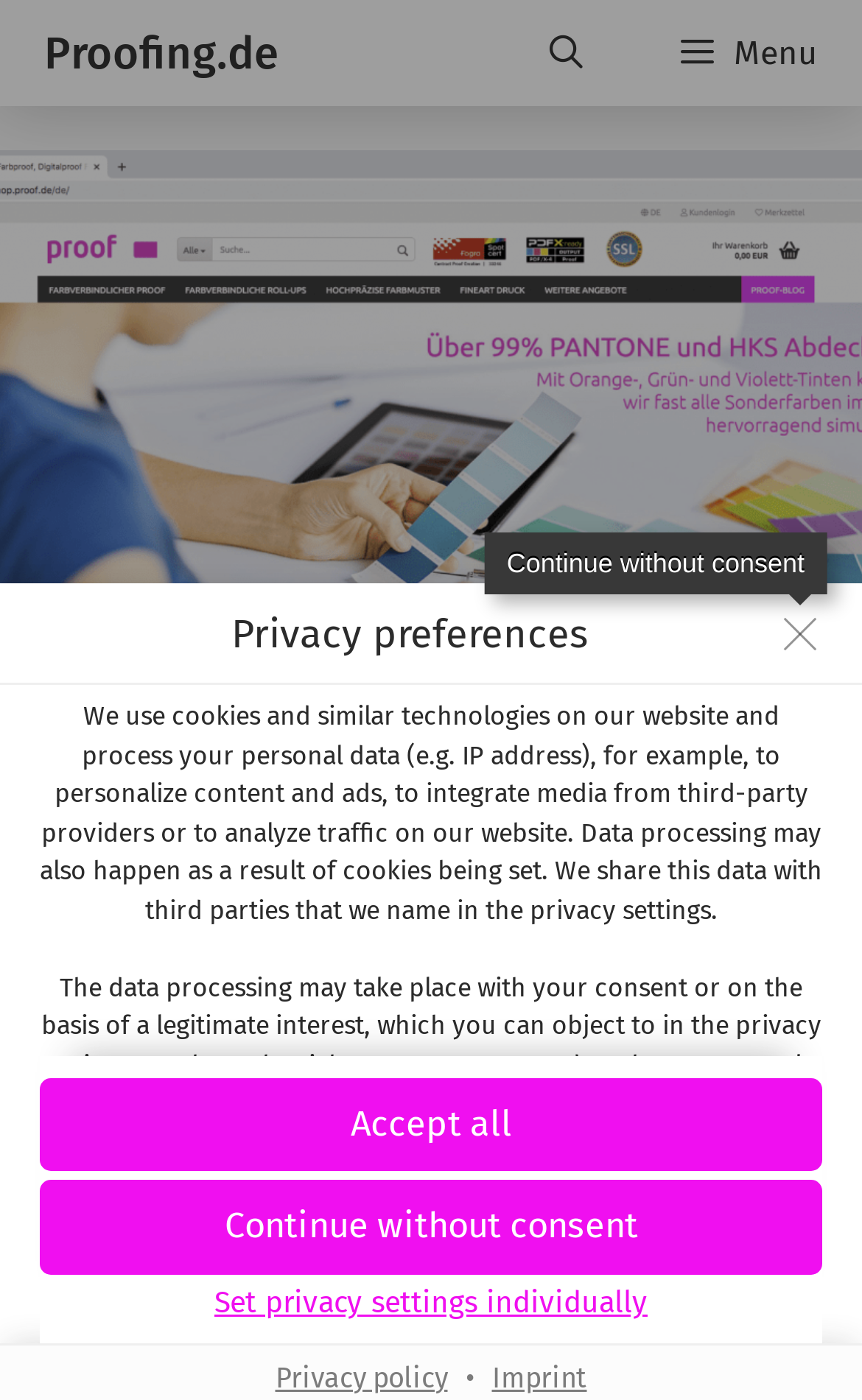Locate and extract the text of the main heading on the webpage.

Update of shop.proof.de successfully completed